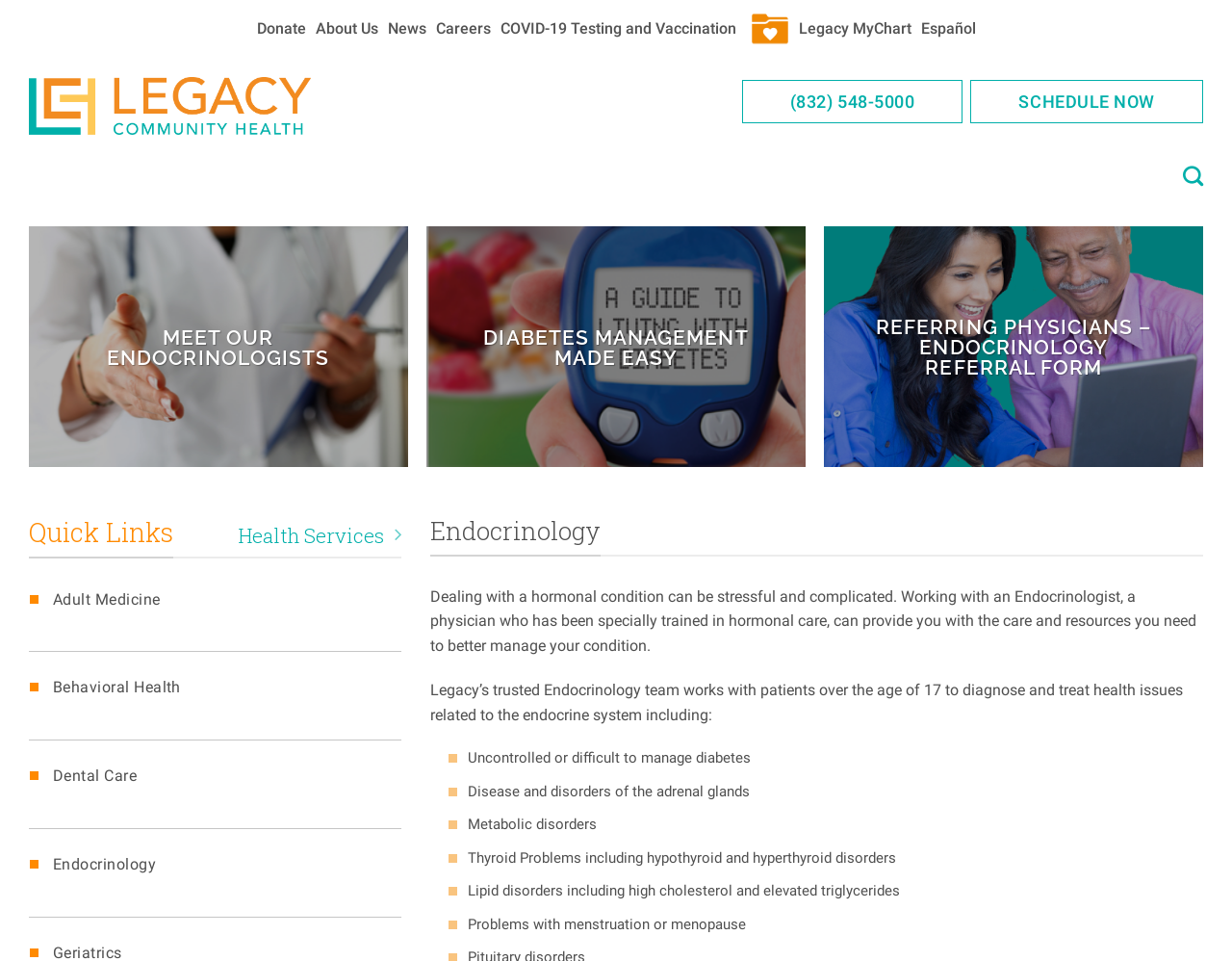Identify the coordinates of the bounding box for the element that must be clicked to accomplish the instruction: "Learn more about endocrinologists".

[0.052, 0.342, 0.302, 0.373]